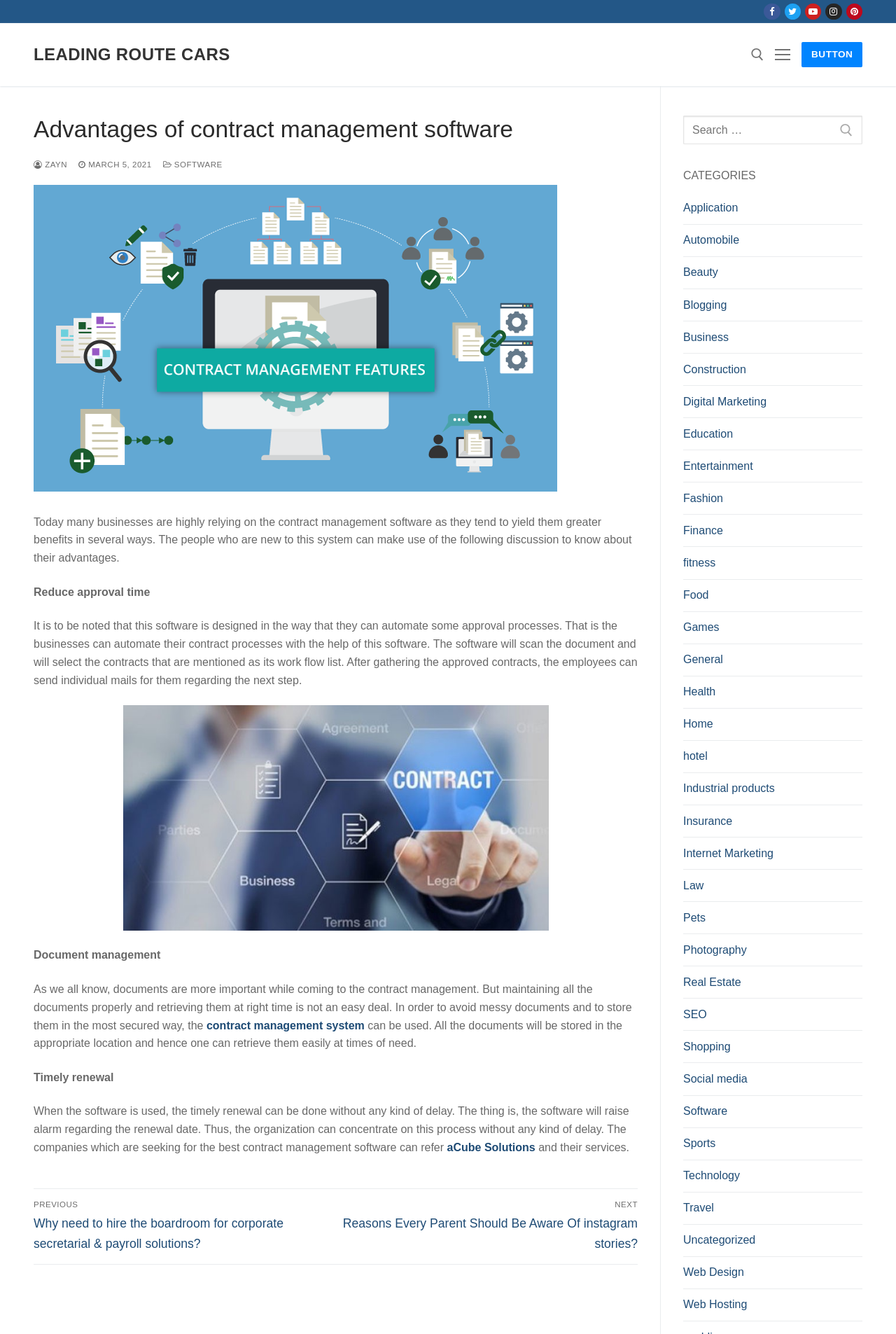Provide a single word or phrase to answer the given question: 
What is the function of the button 'Search Submit'?

To submit a search query